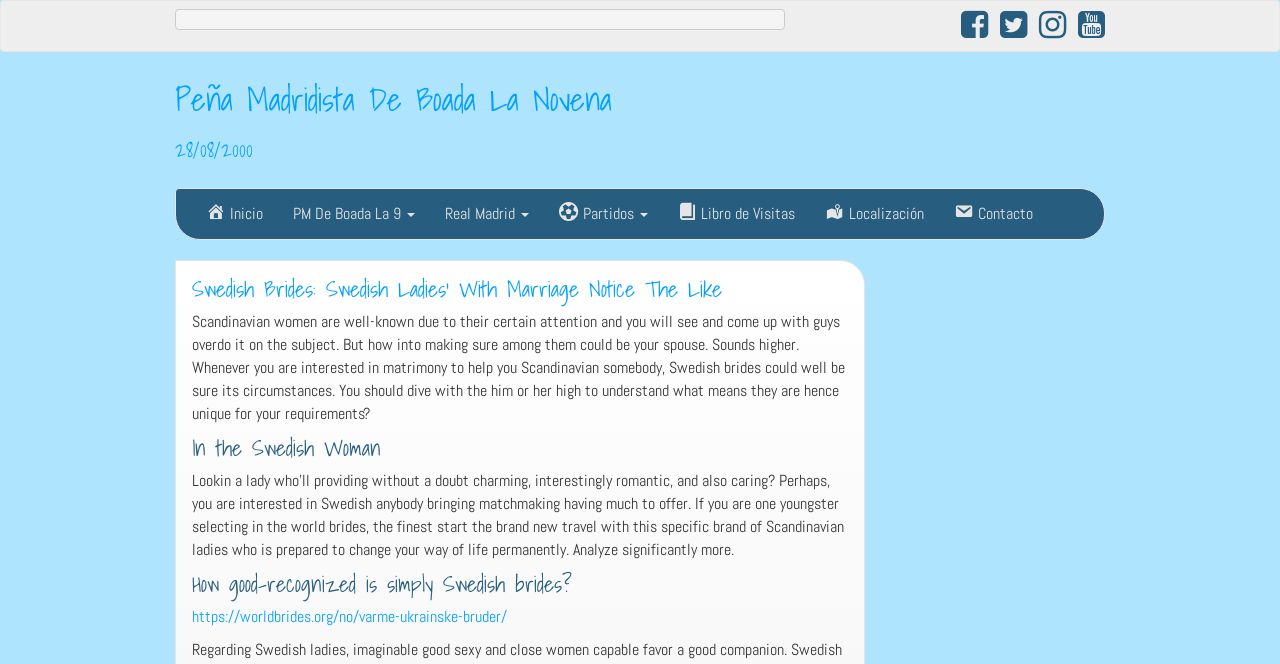Please determine the bounding box coordinates of the element's region to click in order to carry out the following instruction: "Click the Real Madrid link". The coordinates should be four float numbers between 0 and 1, i.e., [left, top, right, bottom].

[0.336, 0.284, 0.425, 0.359]